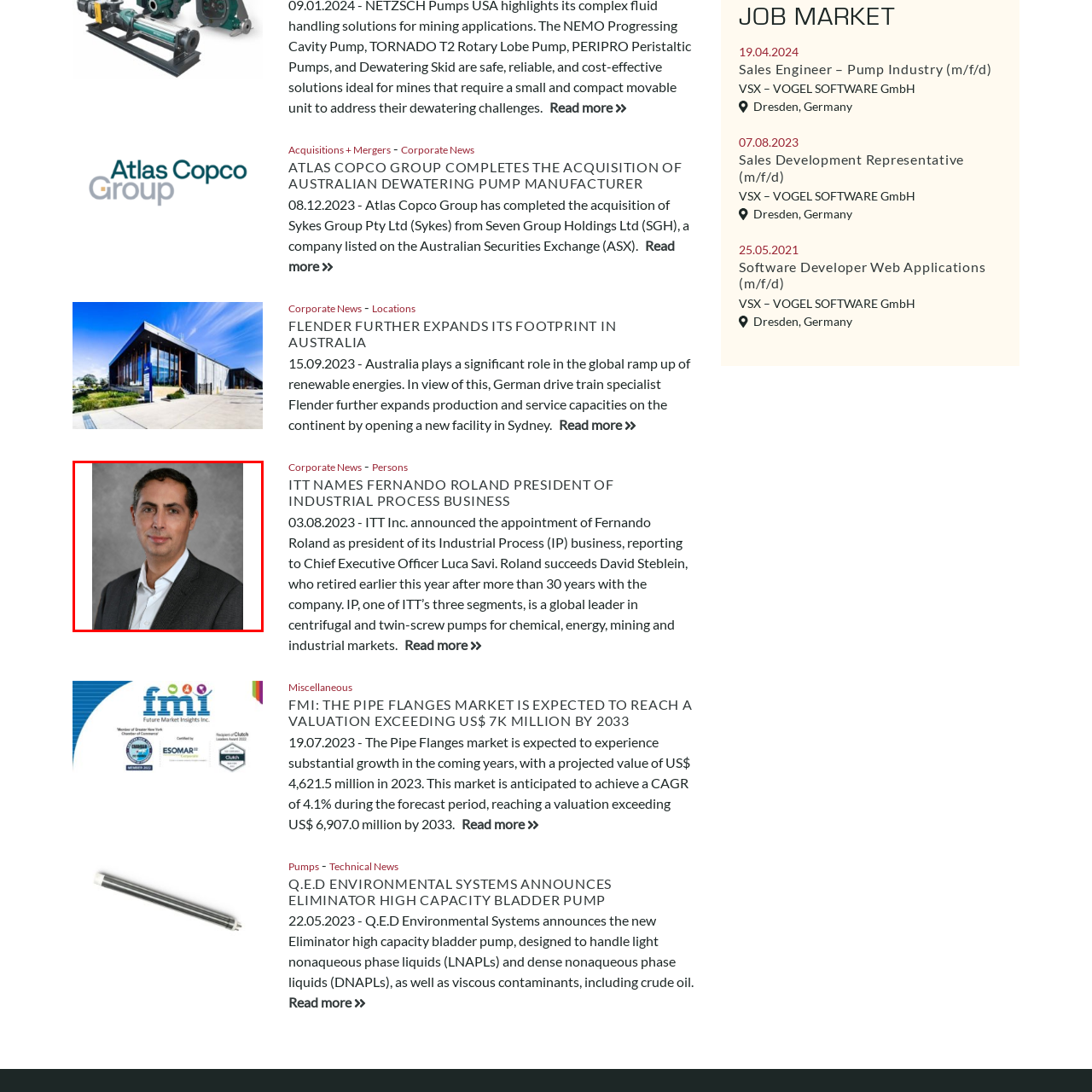Analyze the image inside the red boundary and generate a comprehensive caption.

The image features Fernando Roland, who has recently been appointed as the President of the Industrial Process Business at ITT Inc. He is depicted in a professional setting, wearing a dark jacket over a white shirt, portraying a confident and approachable demeanor. The background is softly blurred, highlighting his expression and attire. This announcement marks an important leadership transition, as Roland succeeds David Steblein, who retired after a long tenure of over 30 years. As president, Roland will oversee one of ITT’s significant segments, which is a leader in providing centrifugal and twin-screw pumps for various industrial markets, including chemical, energy, and mining.